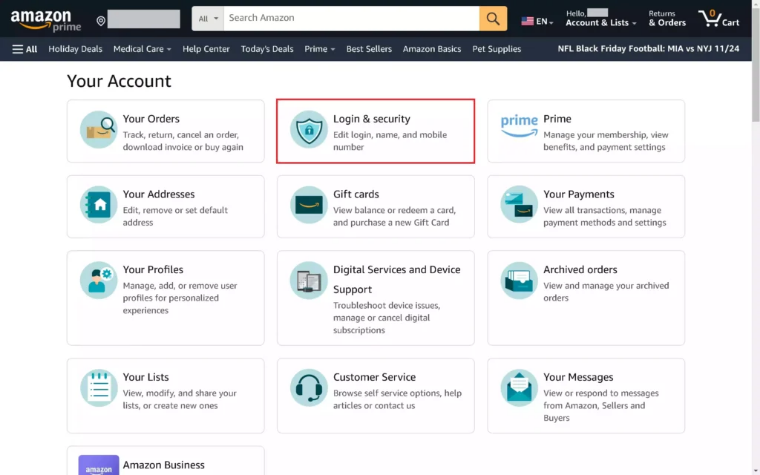Please examine the image and provide a detailed answer to the question: How many categories are surrounding the highlighted section?

There are multiple categories surrounding the highlighted 'Login & security' section, including 'Your Orders', 'Your Addresses', 'Gift Cards', and 'Customer Service', among others.